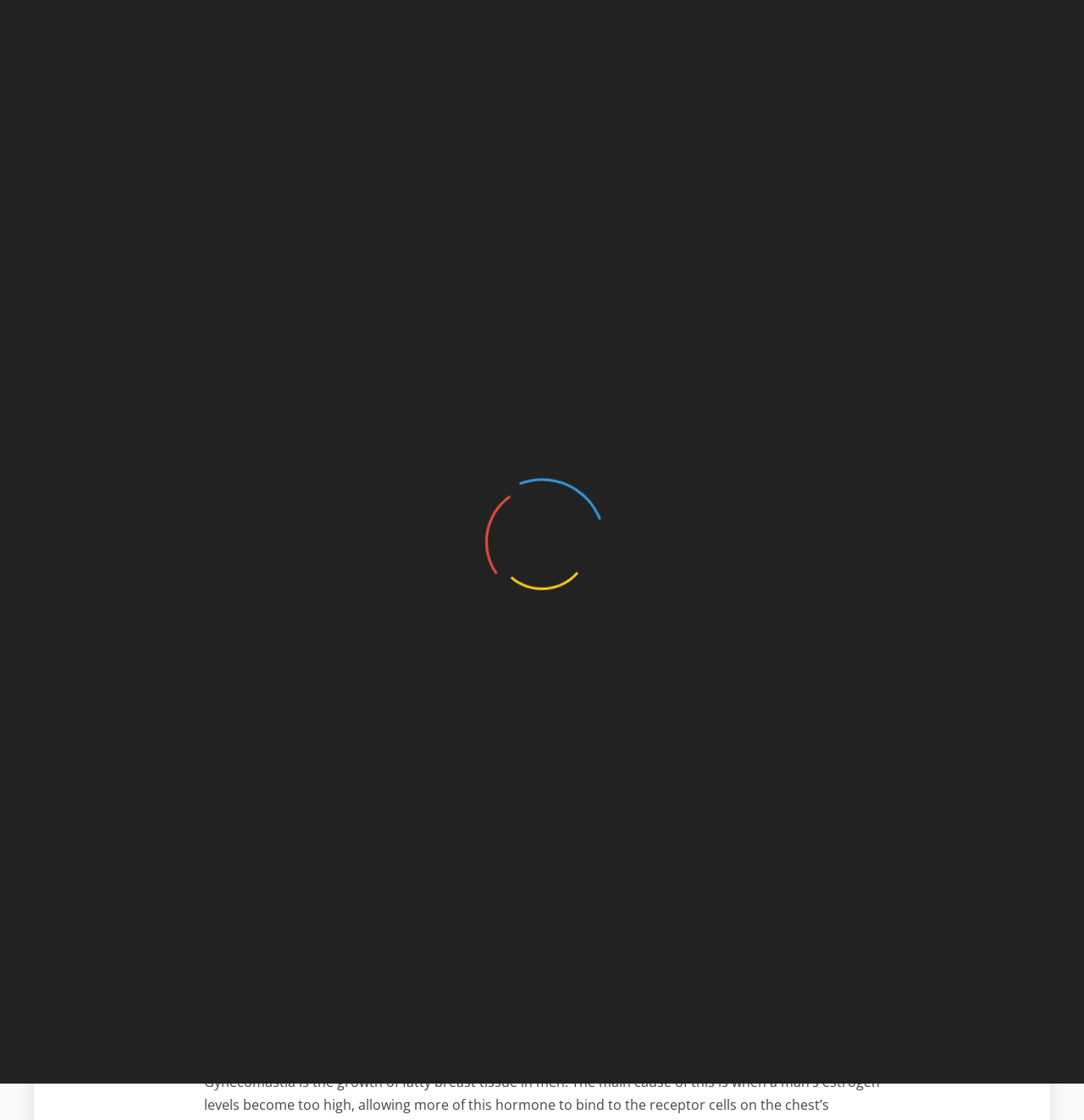Provide the bounding box coordinates for the UI element that is described as: "Crazy Bulk".

[0.101, 0.204, 0.205, 0.248]